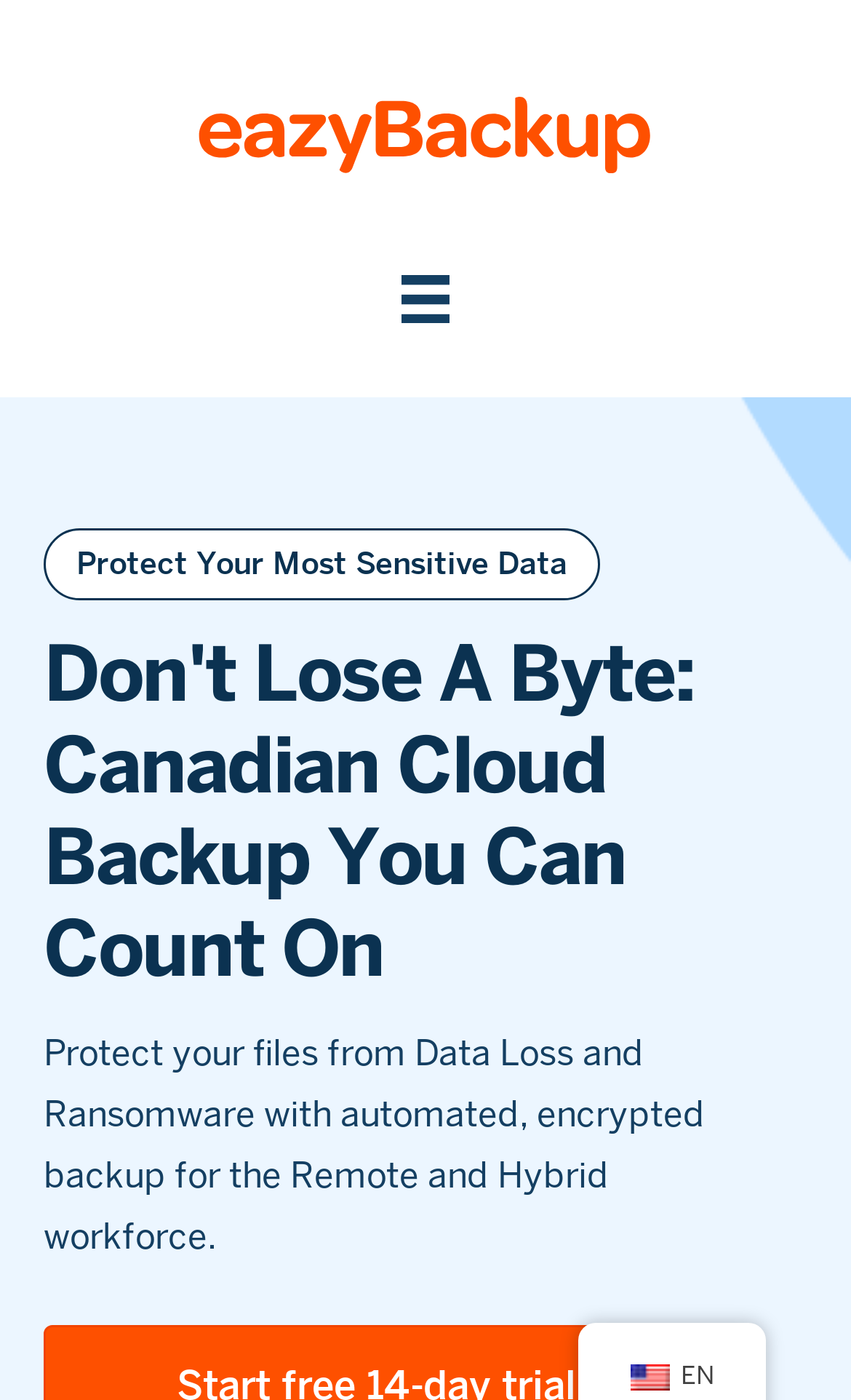What is the language of the website?
Please ensure your answer to the question is detailed and covers all necessary aspects.

The language of the website is English, as indicated by the image element 'en_US' located at the bottom right corner of the webpage, with a bounding box of [0.741, 0.974, 0.787, 0.993].